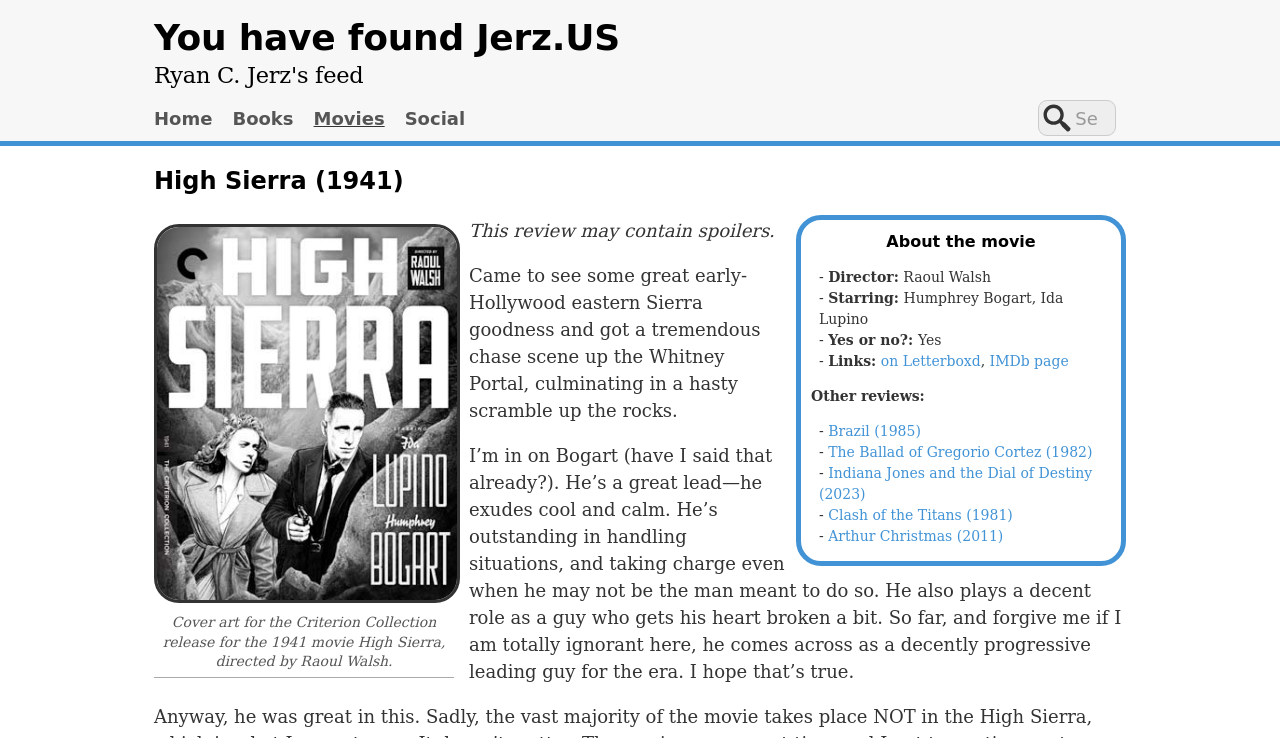Please provide a short answer using a single word or phrase for the question:
Is the review of the movie positive?

Yes